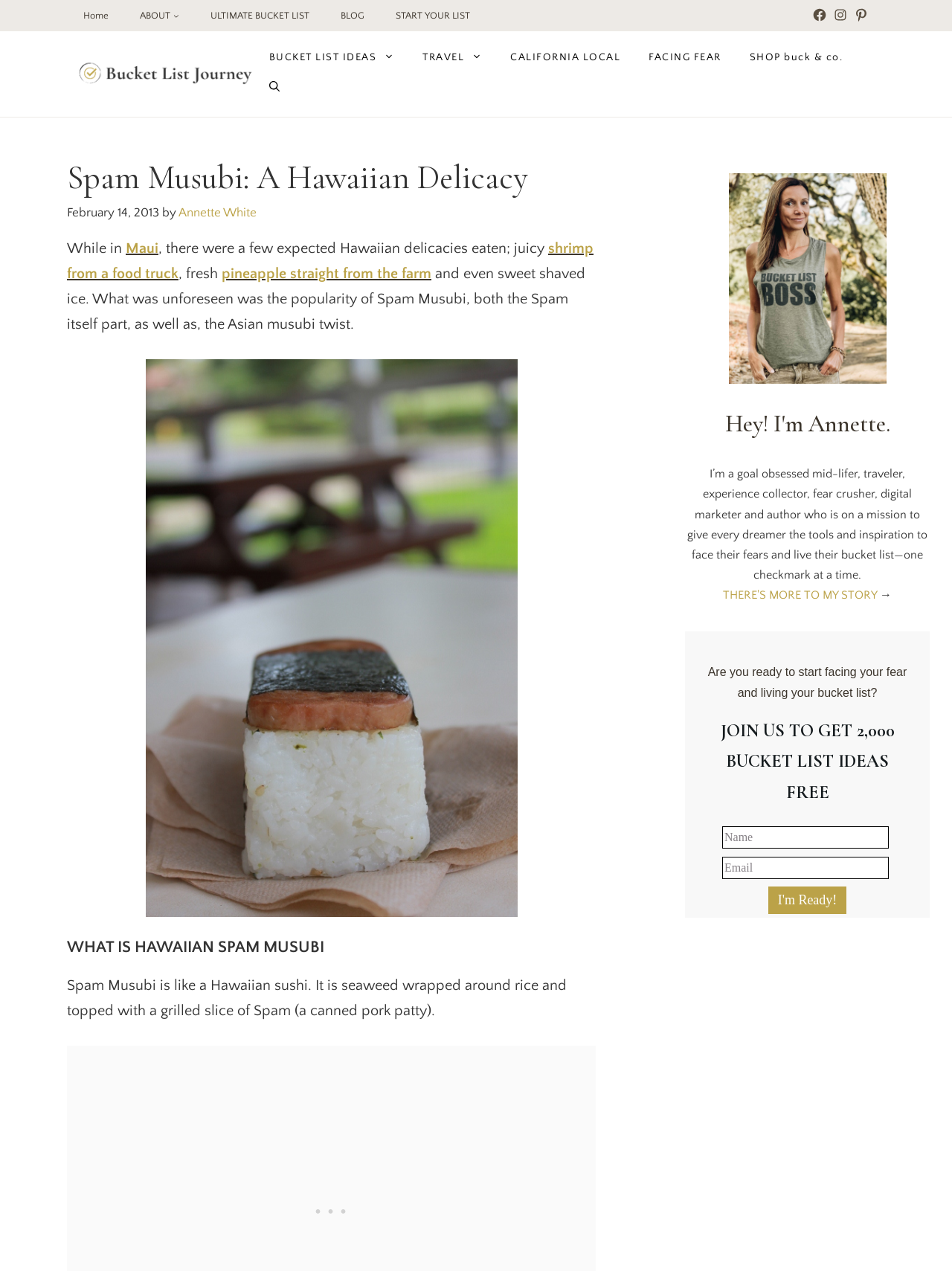Identify the bounding box coordinates for the UI element described as follows: "pineapple straight from the farm". Ensure the coordinates are four float numbers between 0 and 1, formatted as [left, top, right, bottom].

[0.233, 0.209, 0.453, 0.222]